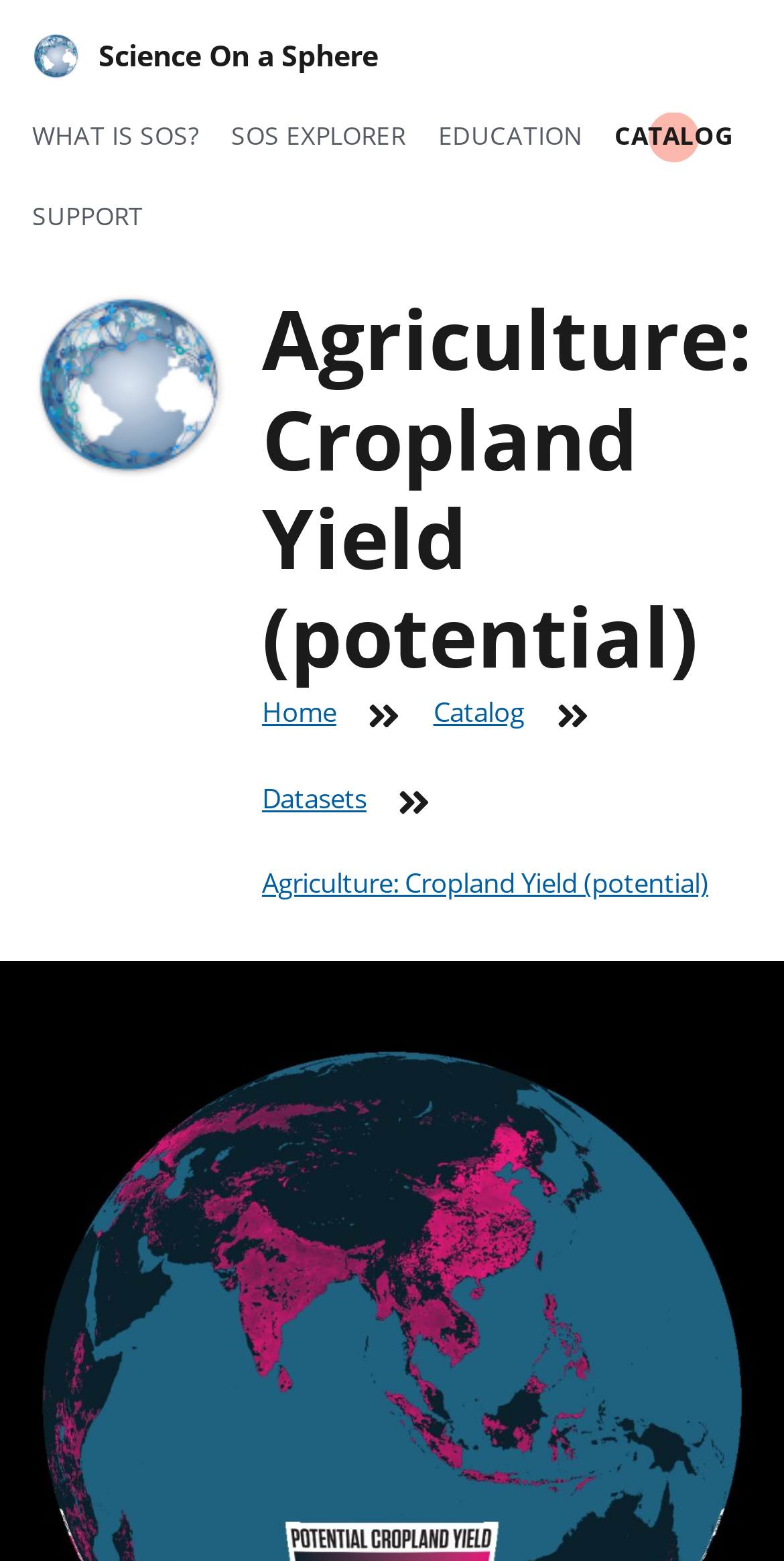Show the bounding box coordinates of the element that should be clicked to complete the task: "explore SOS explorer".

[0.295, 0.076, 0.517, 0.098]